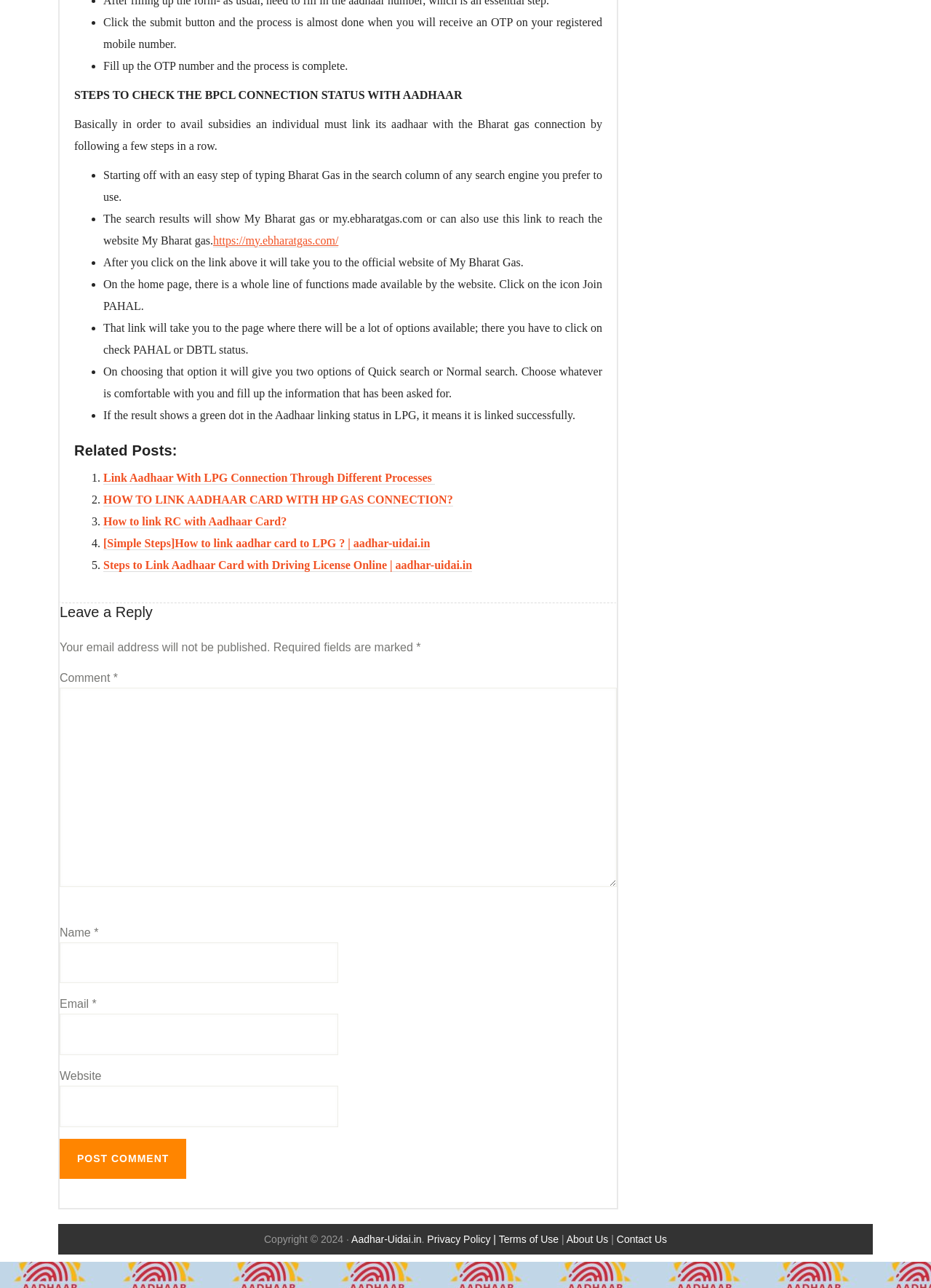Please find the bounding box coordinates of the clickable region needed to complete the following instruction: "Enter your name in the required field". The bounding box coordinates must consist of four float numbers between 0 and 1, i.e., [left, top, right, bottom].

[0.064, 0.731, 0.363, 0.763]